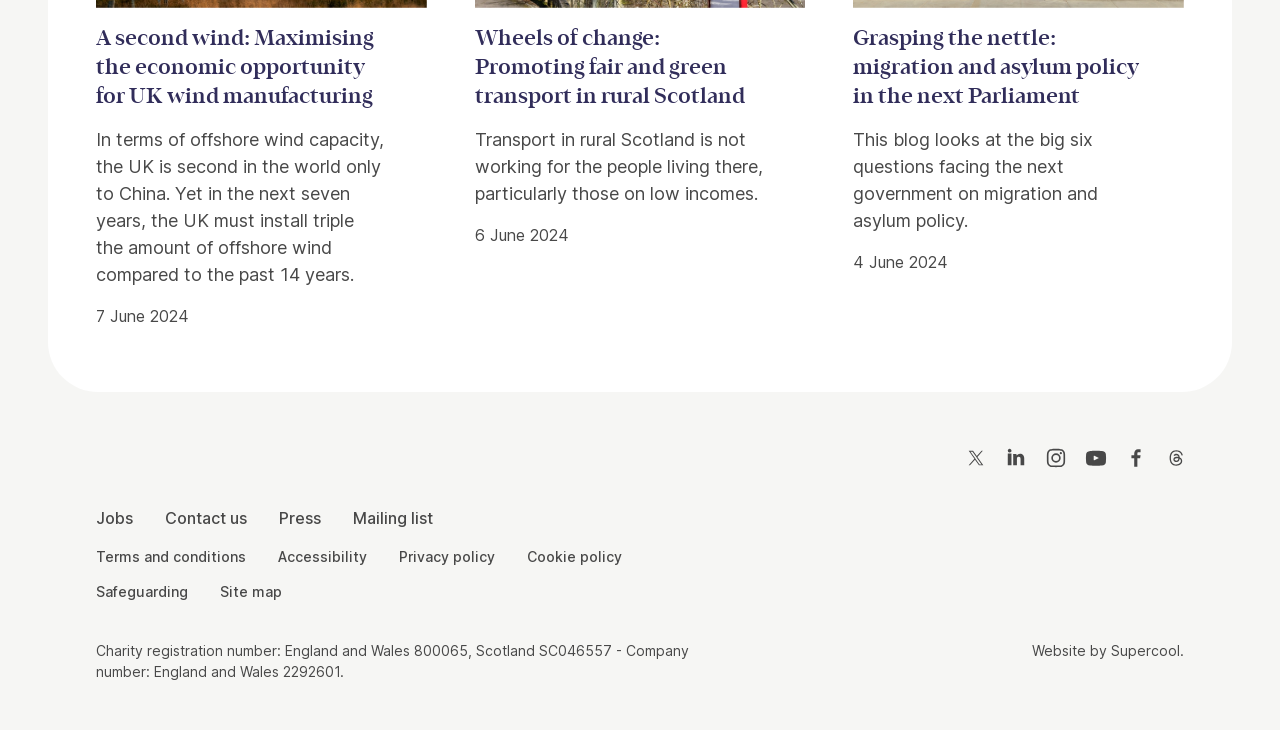Determine the bounding box coordinates for the clickable element required to fulfill the instruction: "Visit LinkedIn". Provide the coordinates as four float numbers between 0 and 1, i.e., [left, top, right, bottom].

[0.781, 0.602, 0.806, 0.649]